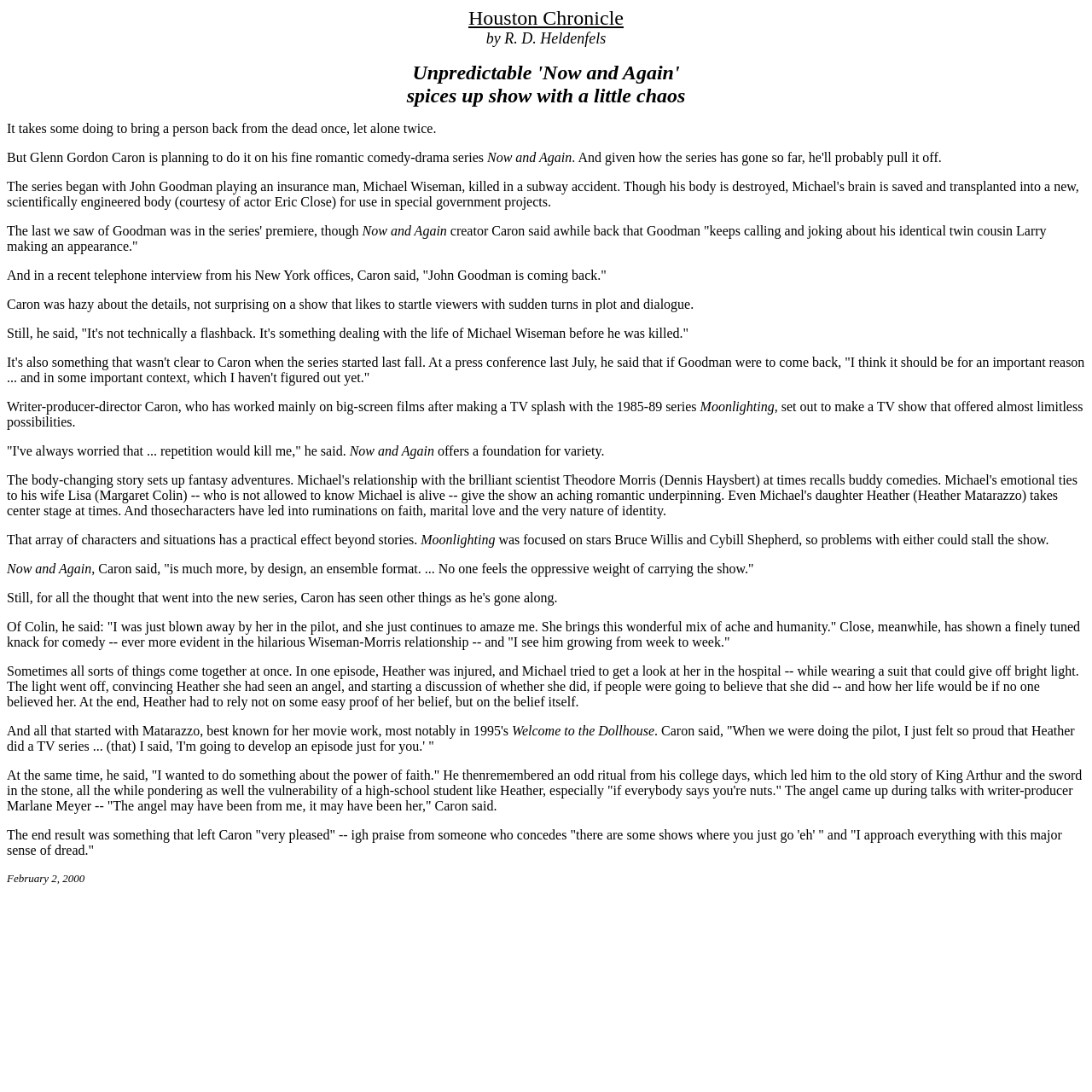Using the information in the image, give a detailed answer to the following question: Who is the writer-producer-director of the TV series?

The writer-producer-director of the TV series is Glenn Gordon Caron as mentioned in the text 'Writer-producer-director Caron, who has worked mainly on big-screen films after making a TV splash with the 1985-89 series'.